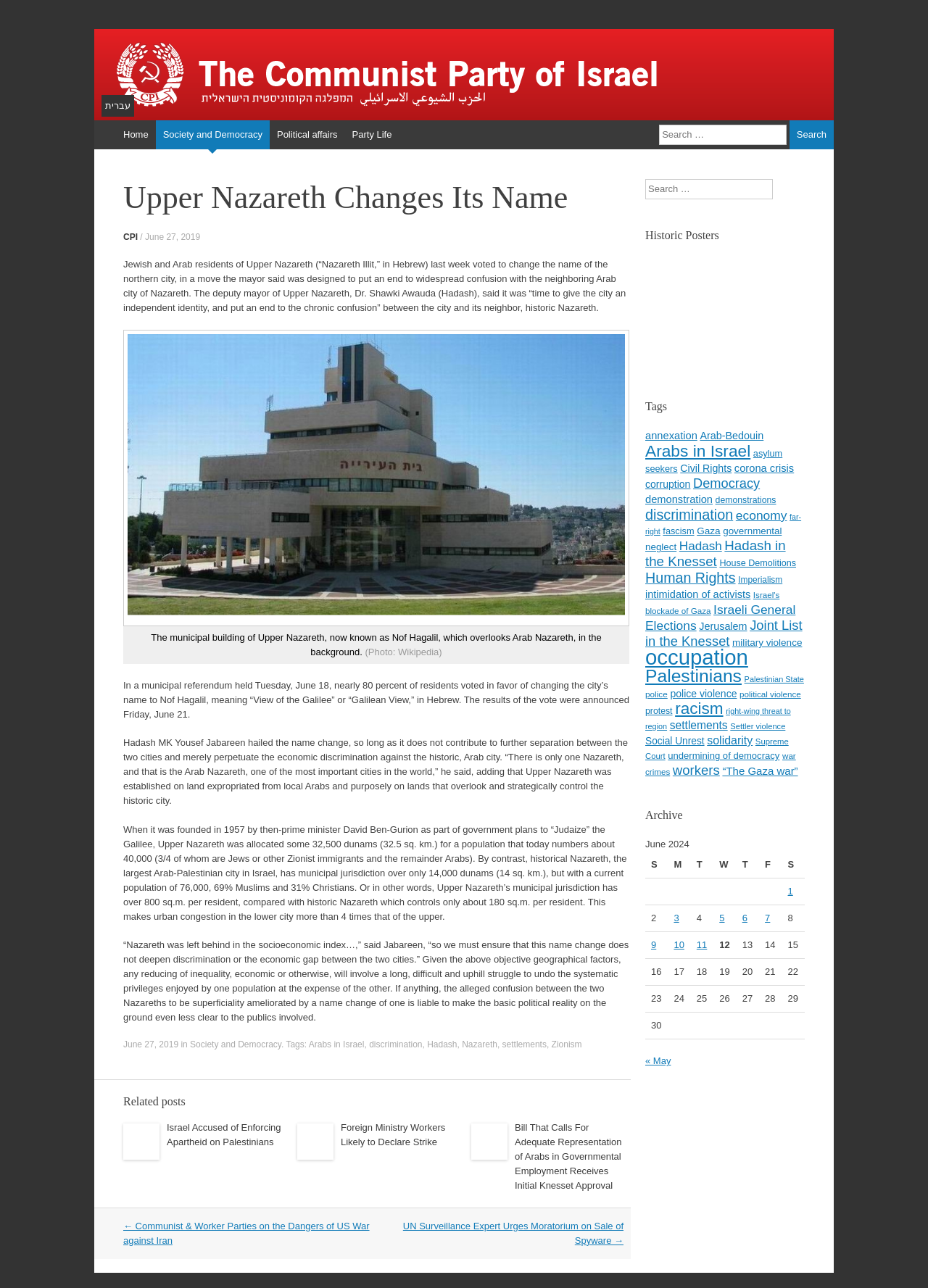Locate and extract the text of the main heading on the webpage.

Communist Party of Israel